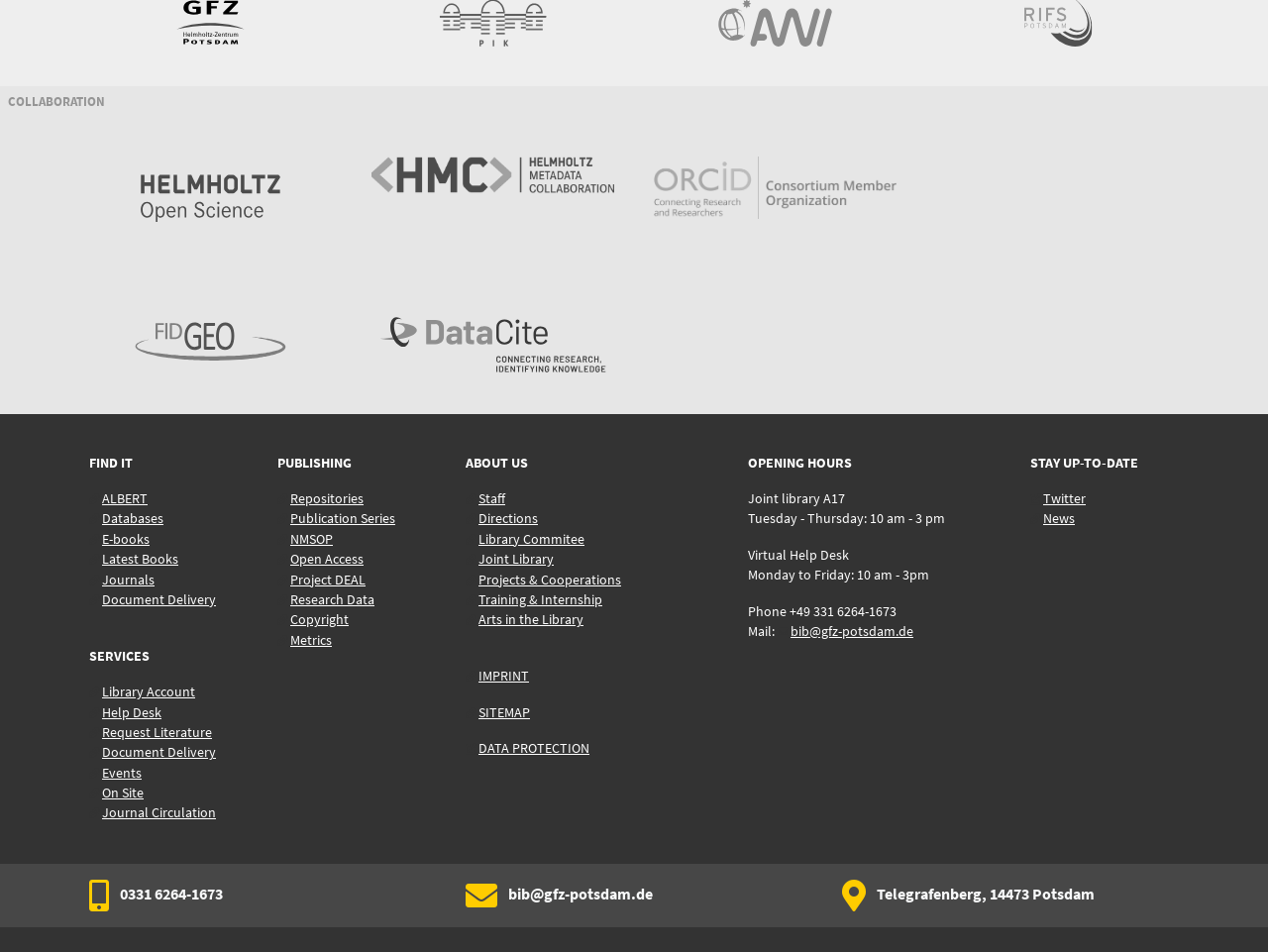Give a one-word or phrase response to the following question: How can you contact the library?

Phone or Email